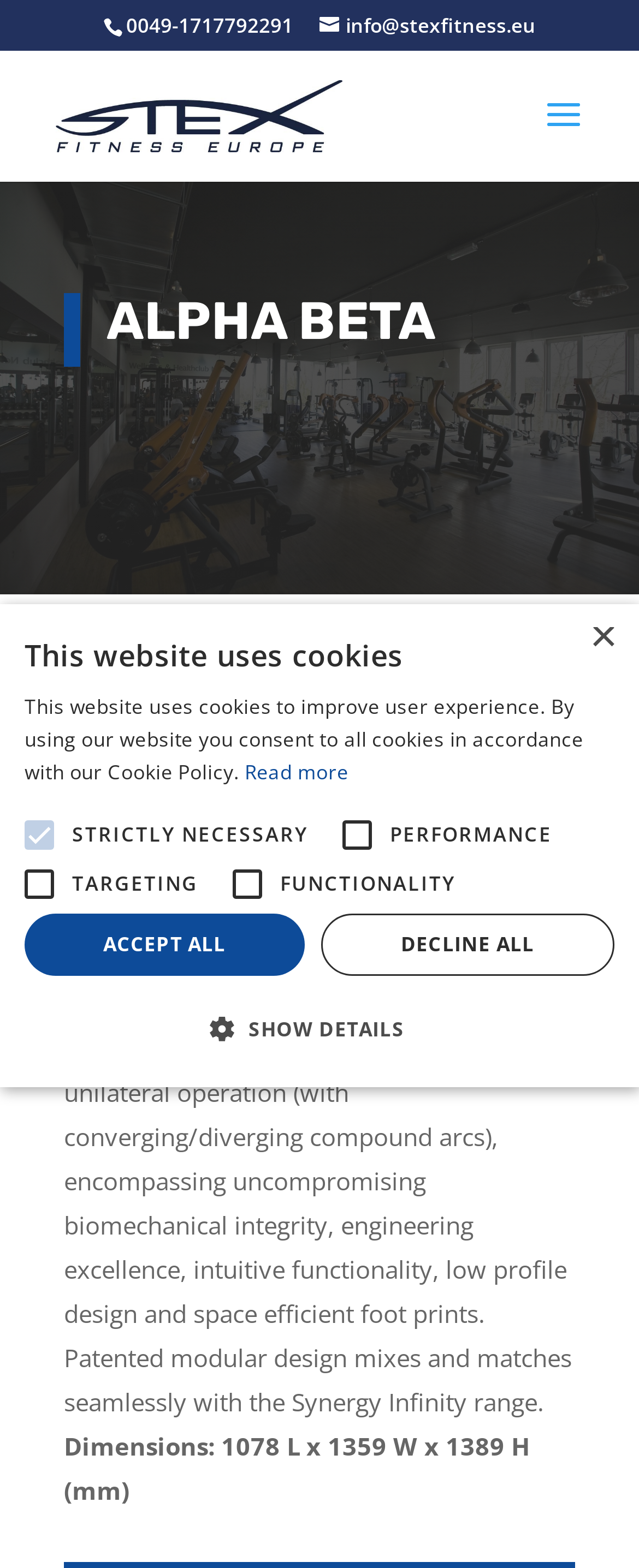Provide the bounding box coordinates of the area you need to click to execute the following instruction: "click the info email link".

[0.5, 0.007, 0.838, 0.025]